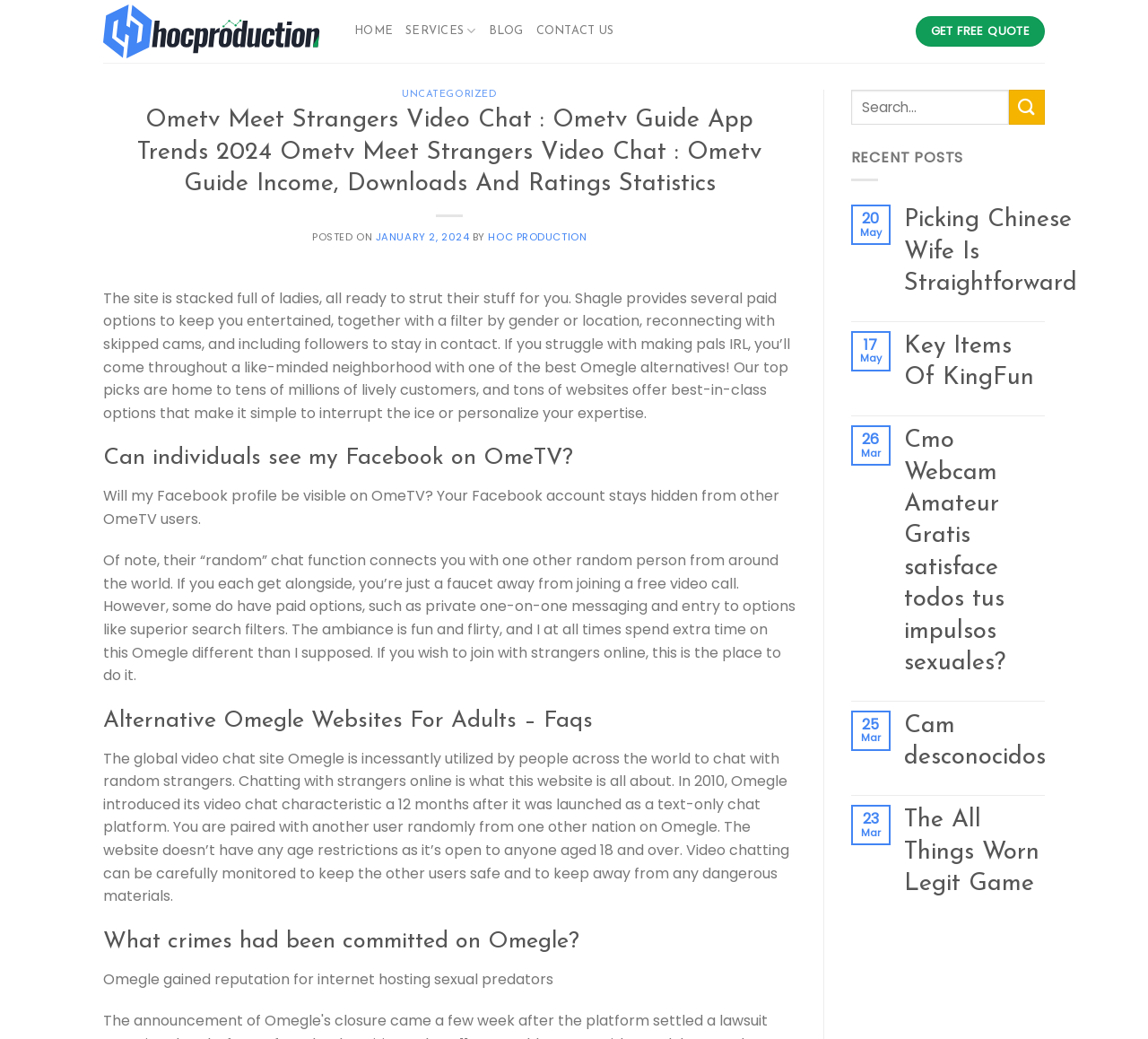Can users see each other's Facebook profiles on OmeTV?
Please provide a detailed and thorough answer to the question.

I found the answer in the section 'Can individuals see my Facebook on OmeTV?' which states that 'Your Facebook account stays hidden from other OmeTV users'.